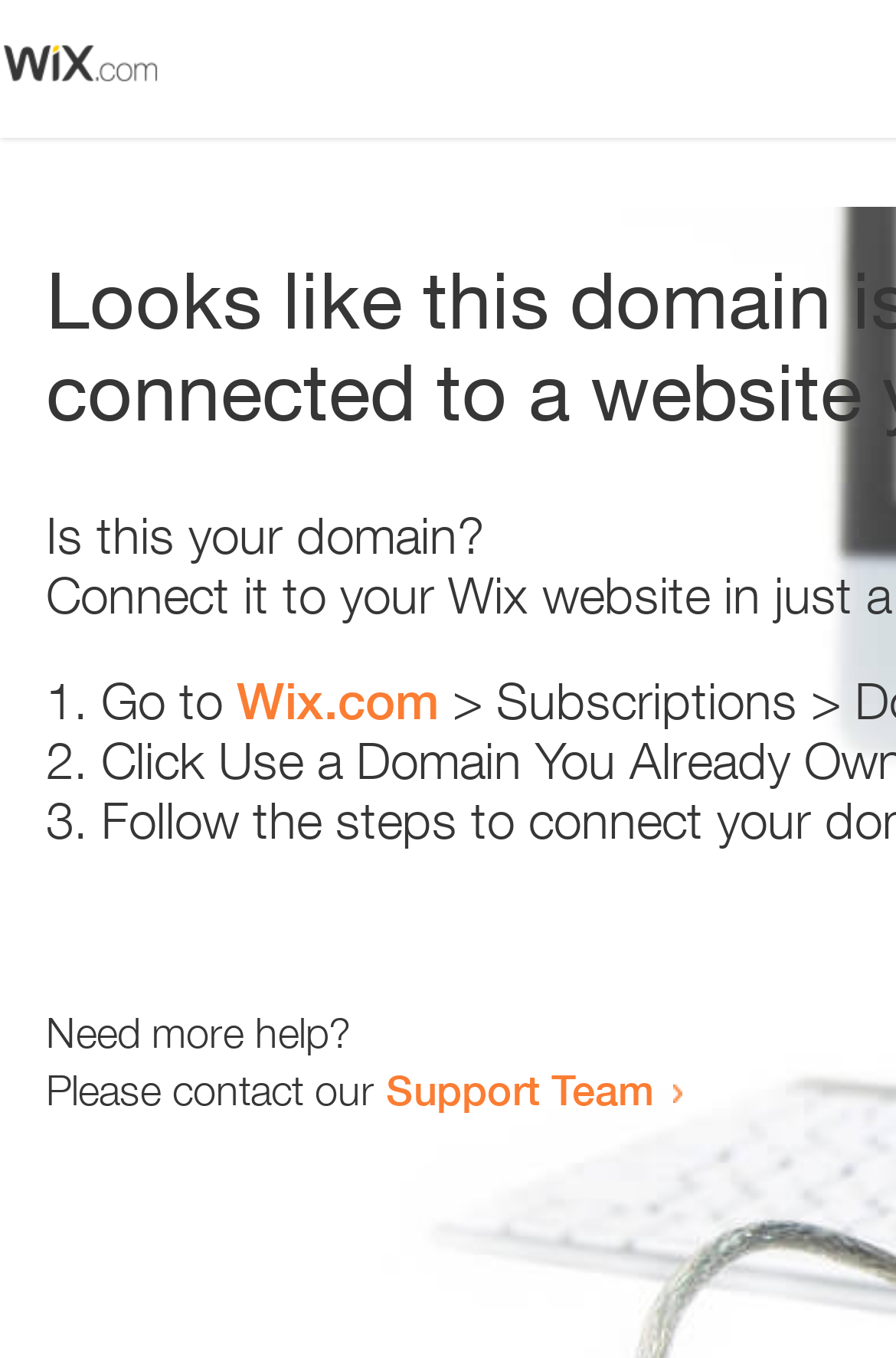Provide the bounding box coordinates for the UI element described in this sentence: "Wix.com". The coordinates should be four float values between 0 and 1, i.e., [left, top, right, bottom].

[0.264, 0.494, 0.49, 0.538]